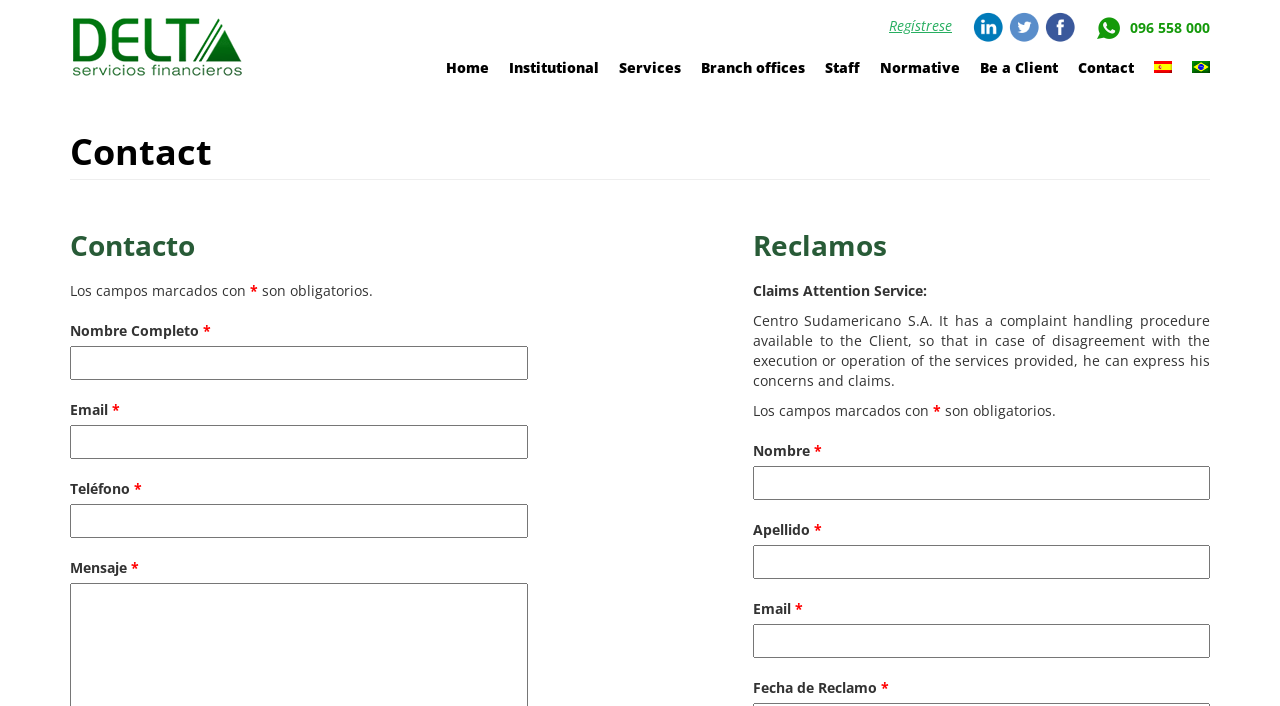Construct a thorough caption encompassing all aspects of the webpage.

The webpage is a contact page for Delta Servicios Financieros. At the top, there are several links, including "Regístrese", "Home", "Institutional", "Services", "Branch offices", "Staff", "Normative", "Be a Client", and "Contact". These links are positioned horizontally across the top of the page, with "Regístrese" on the right side and "Contact" on the left side.

Below the links, there is a heading that reads "Contact" in a larger font size. Underneath this heading, there is a subheading that reads "Contacto". 

The main content of the page is divided into two sections. The left section has a form with several fields, including "Nombre Completo", "Email", "Teléfono", and "Mensaje". Each field has a corresponding textbox where users can input their information. There are also asterisks indicating that these fields are required.

The right section of the page has a heading that reads "Reclamos" (Claims). Below this heading, there is a paragraph of text that explains the claims attention service provided by Centro Sudamericano S.A. This section also has a form with fields for "Nombre", "Apellido", "Email", and "Fecha de Reclamo". Like the left section, each field has a corresponding textbox and asterisks indicating required fields.

At the top right corner of the page, there are two flags, one for Spanish and one for Portuguese (Brazil), which are likely language options. There is also a phone number "096 558 000" displayed at the top right corner.